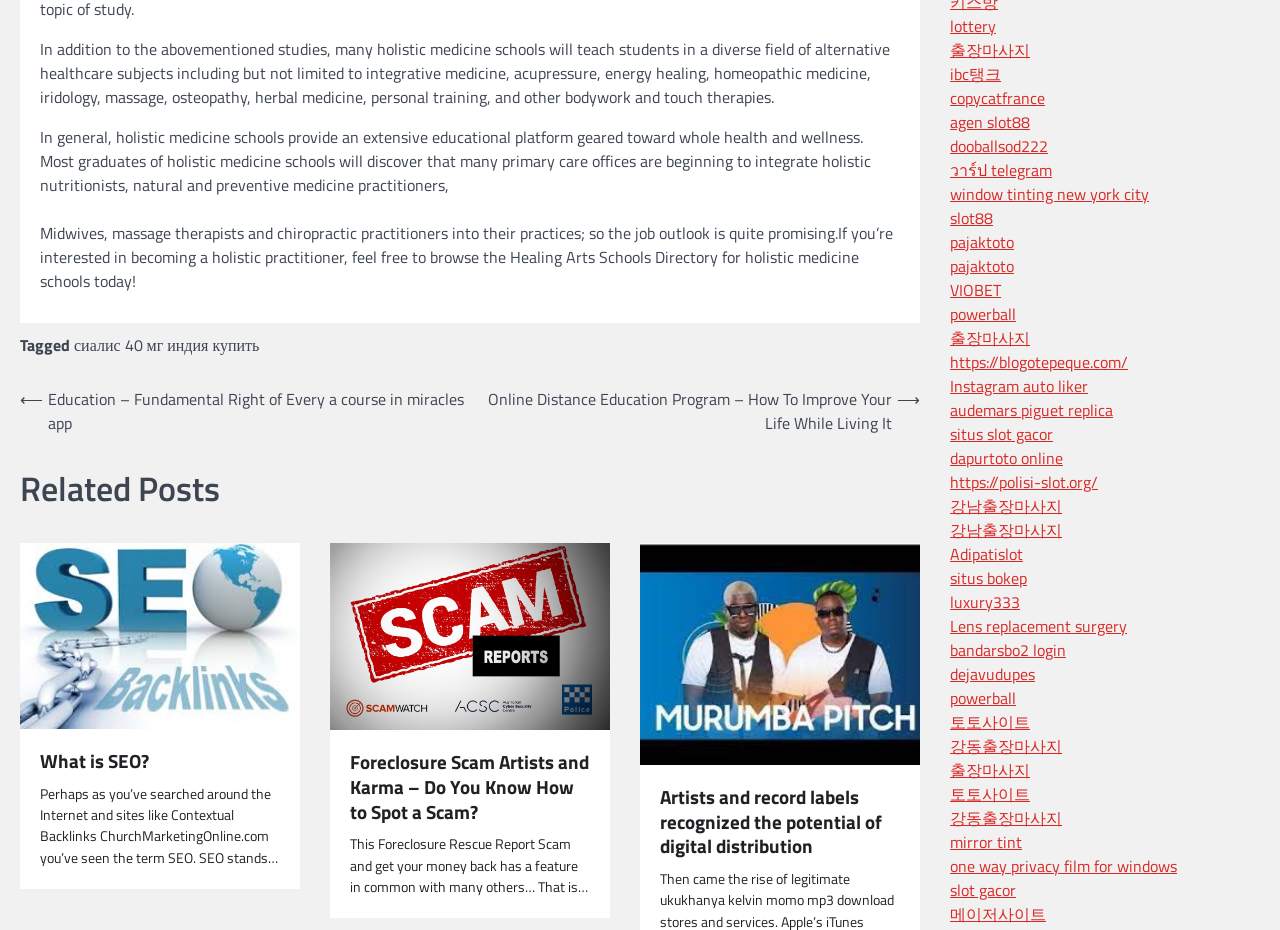What type of practitioners are mentioned as being integrated into primary care offices?
Look at the screenshot and respond with a single word or phrase.

Holistic nutritionists, natural and preventive medicine practitioners